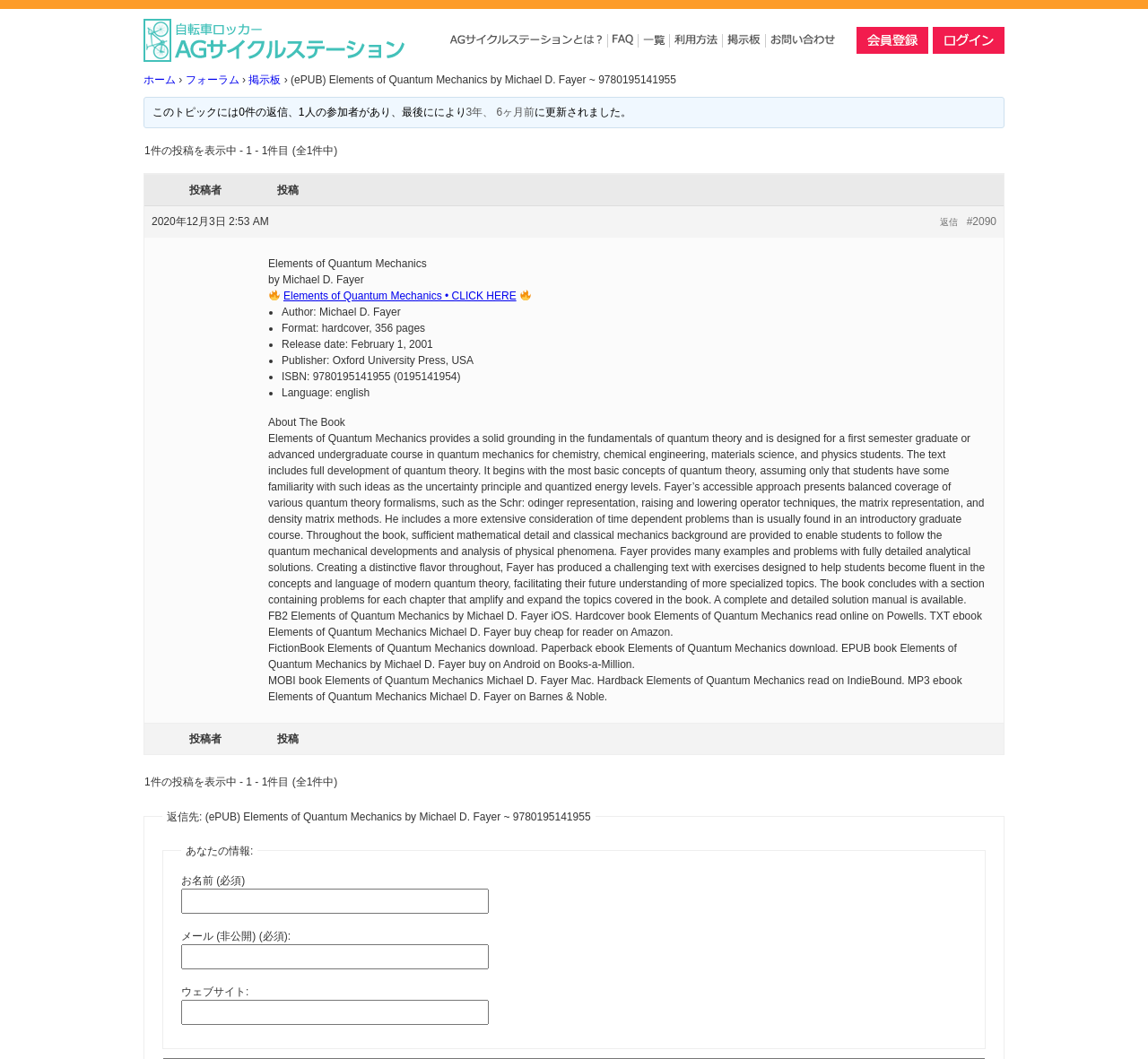Identify and provide the bounding box coordinates of the UI element described: "parent_node: メール (非公開) (必須): name="bbp_anonymous_email"". The coordinates should be formatted as [left, top, right, bottom], with each number being a float between 0 and 1.

[0.158, 0.891, 0.426, 0.915]